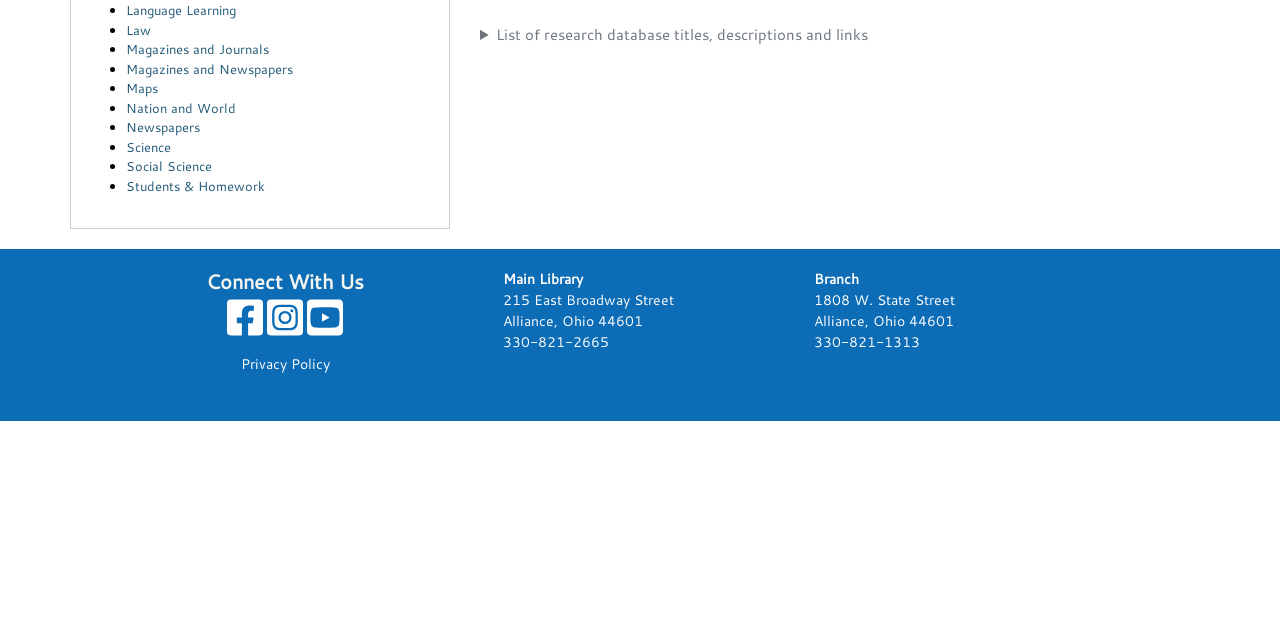Please provide the bounding box coordinate of the region that matches the element description: Language Learning. Coordinates should be in the format (top-left x, top-left y, bottom-right x, bottom-right y) and all values should be between 0 and 1.

[0.098, 0.002, 0.184, 0.03]